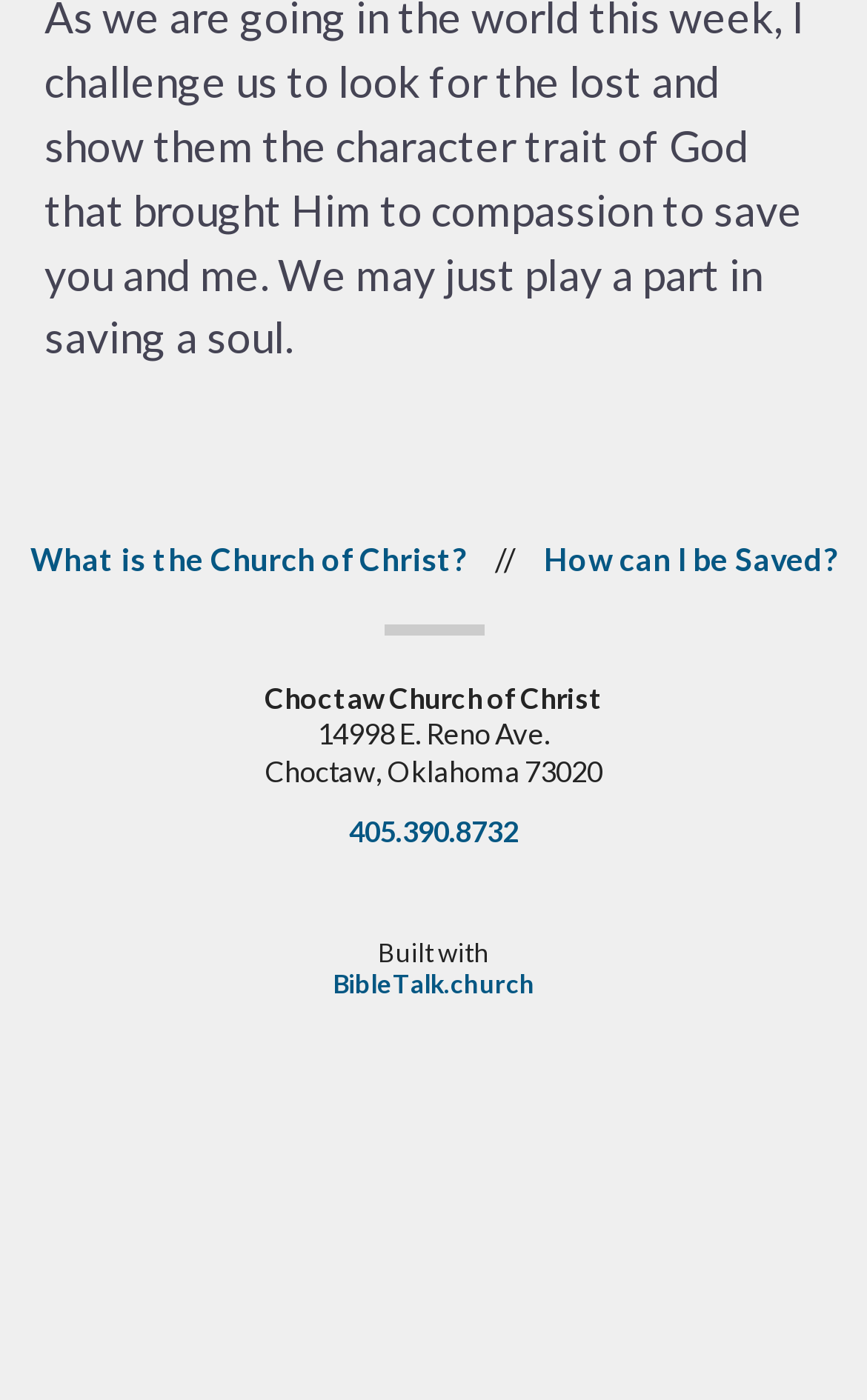Determine the bounding box coordinates of the UI element described below. Use the format (top-left x, top-left y, bottom-right x, bottom-right y) with floating point numbers between 0 and 1: 405.390.8732

[0.403, 0.58, 0.597, 0.606]